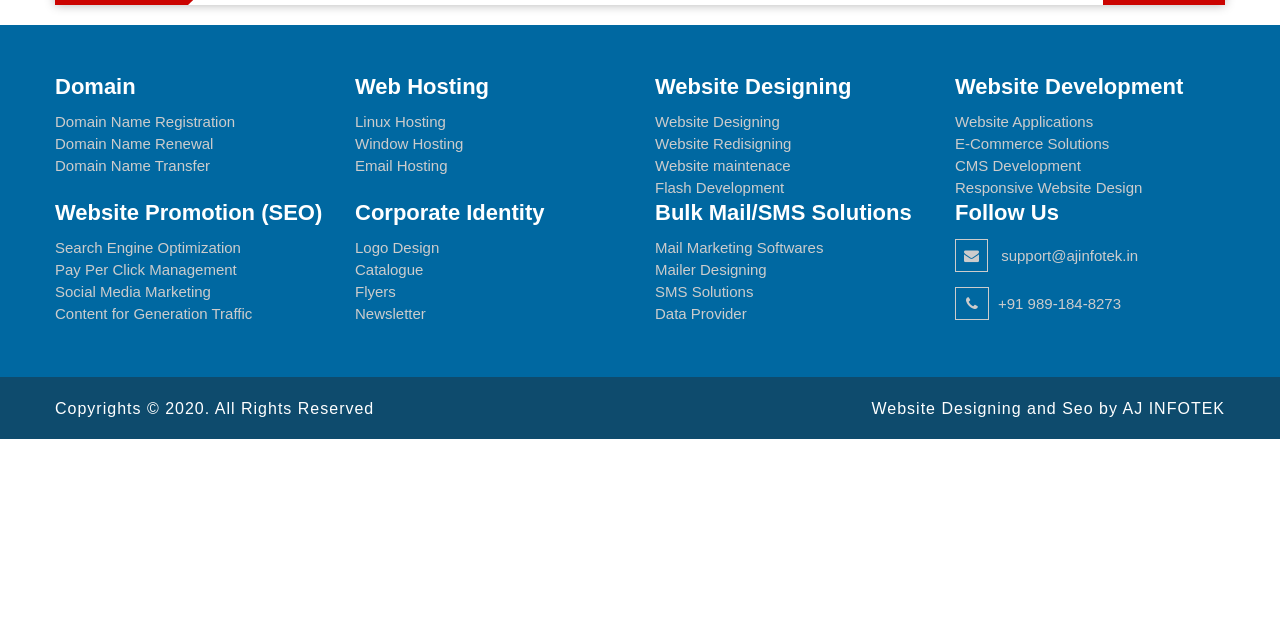Given the description "Domain Name Registration", provide the bounding box coordinates of the corresponding UI element.

[0.043, 0.177, 0.184, 0.203]